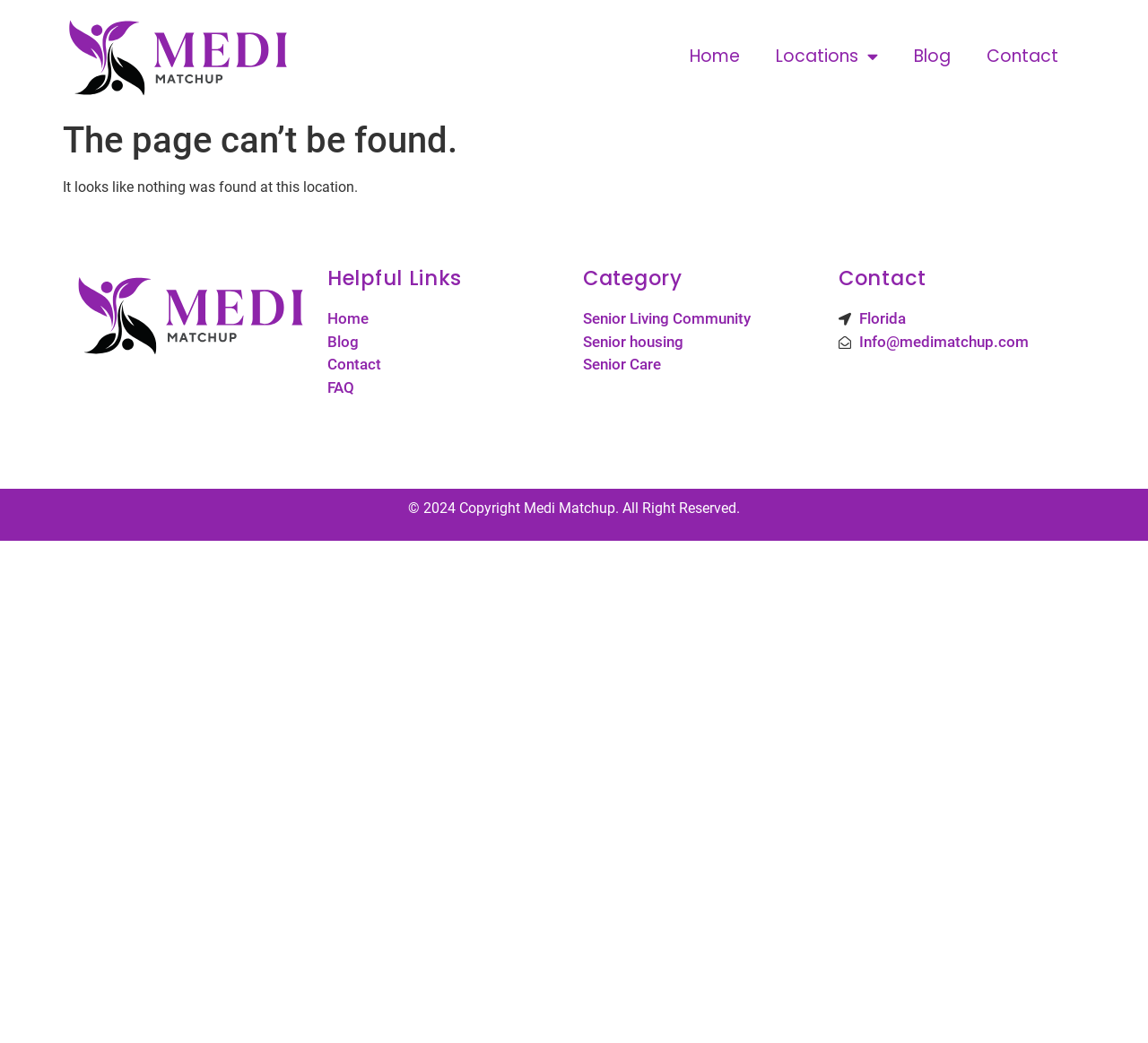What are the categories listed on the page?
Could you please answer the question thoroughly and with as much detail as possible?

The categories listed on the page are 'Senior Living Community', 'Senior housing', and 'Senior Care', which are located under the 'Category' heading, suggesting that the website is related to senior care services.